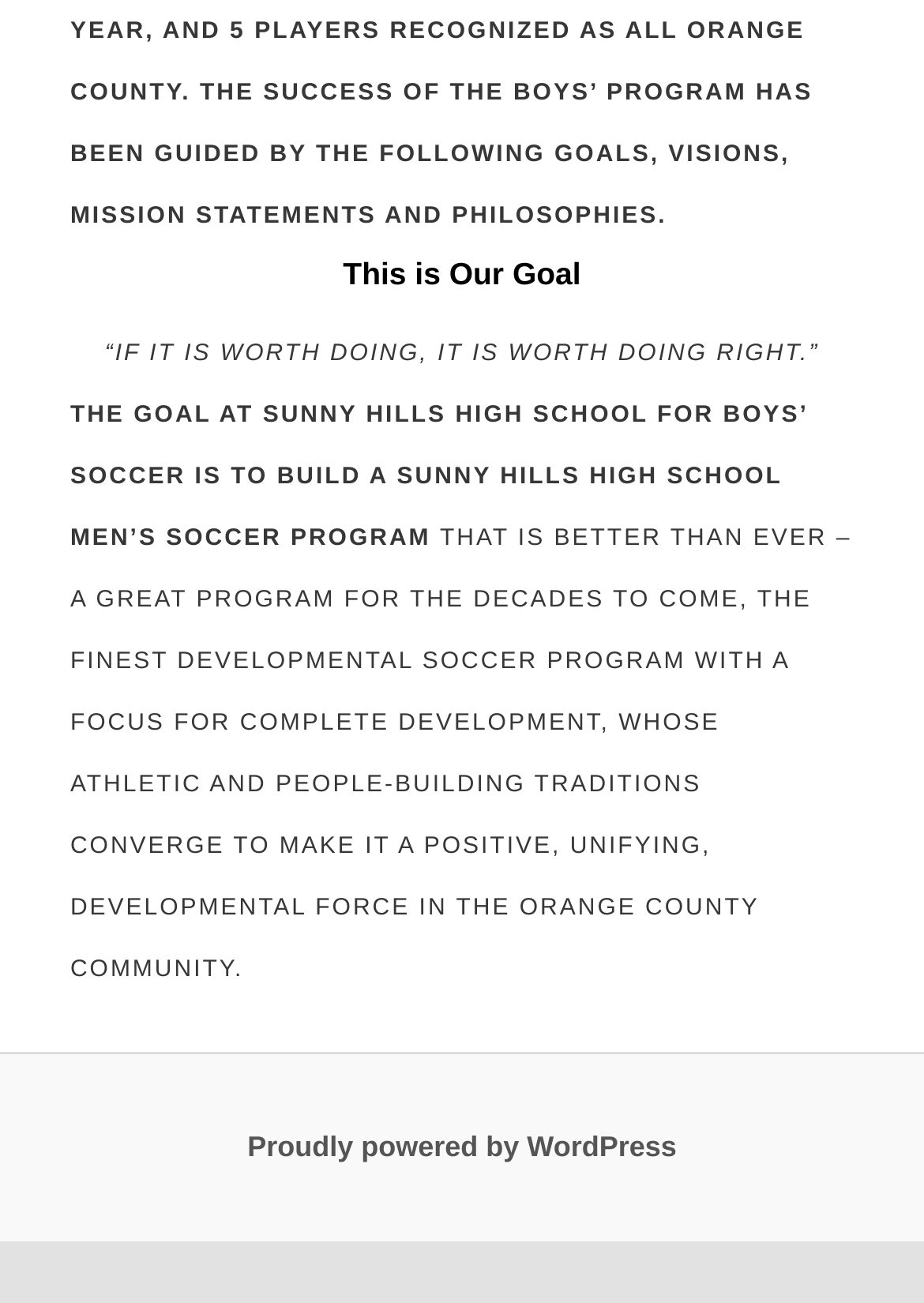Using the description "Proudly powered by WordPress", locate and provide the bounding box of the UI element.

[0.268, 0.868, 0.732, 0.893]